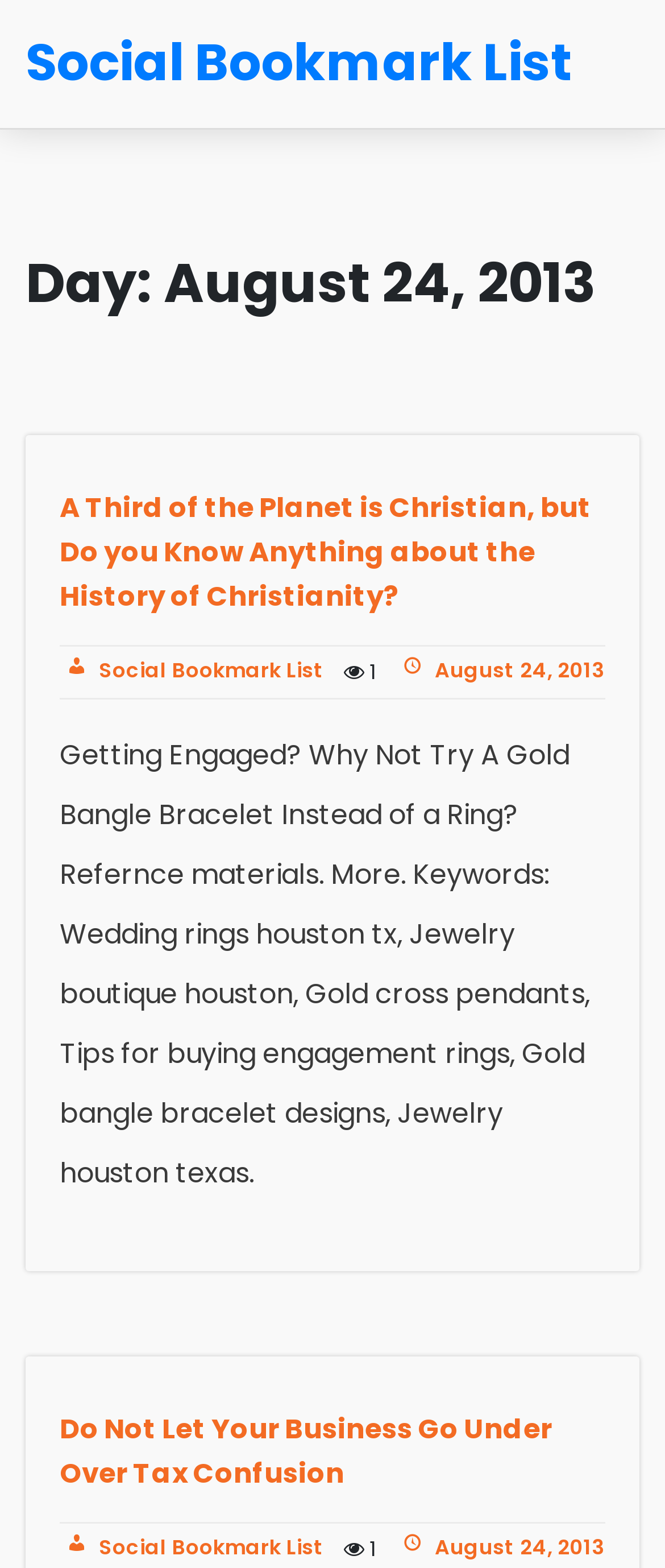Using details from the image, please answer the following question comprehensively:
What is the date of the social bookmark list?

The date of the social bookmark list can be found in the heading 'Day: August 24, 2013' which is located at the top of the webpage.